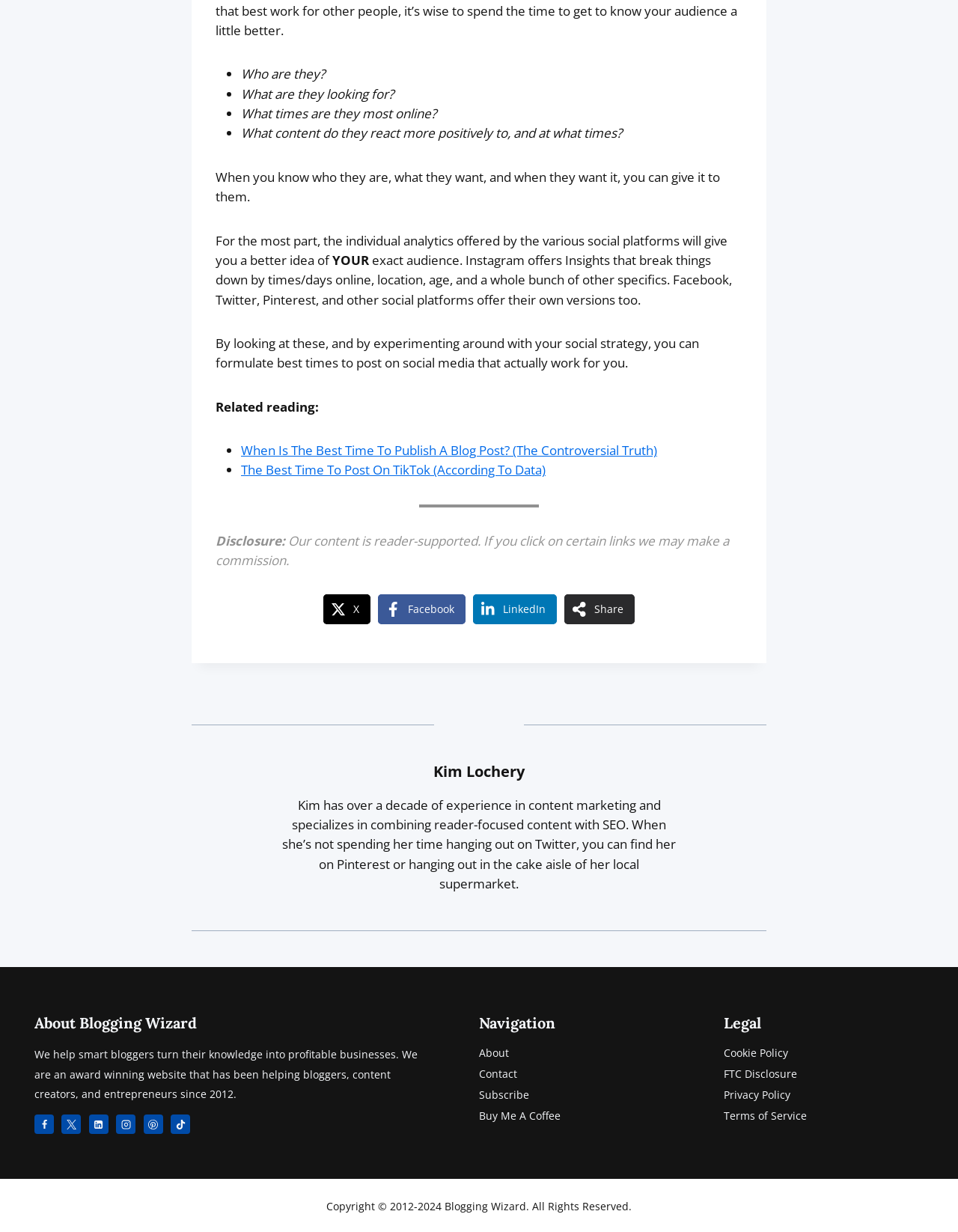What is the copyright year range of the website Blogging Wizard?
Answer the question using a single word or phrase, according to the image.

2012-2024